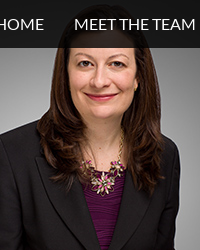Please give a succinct answer to the question in one word or phrase:
What color is Sarah K. Bazzi's blouse?

Purple